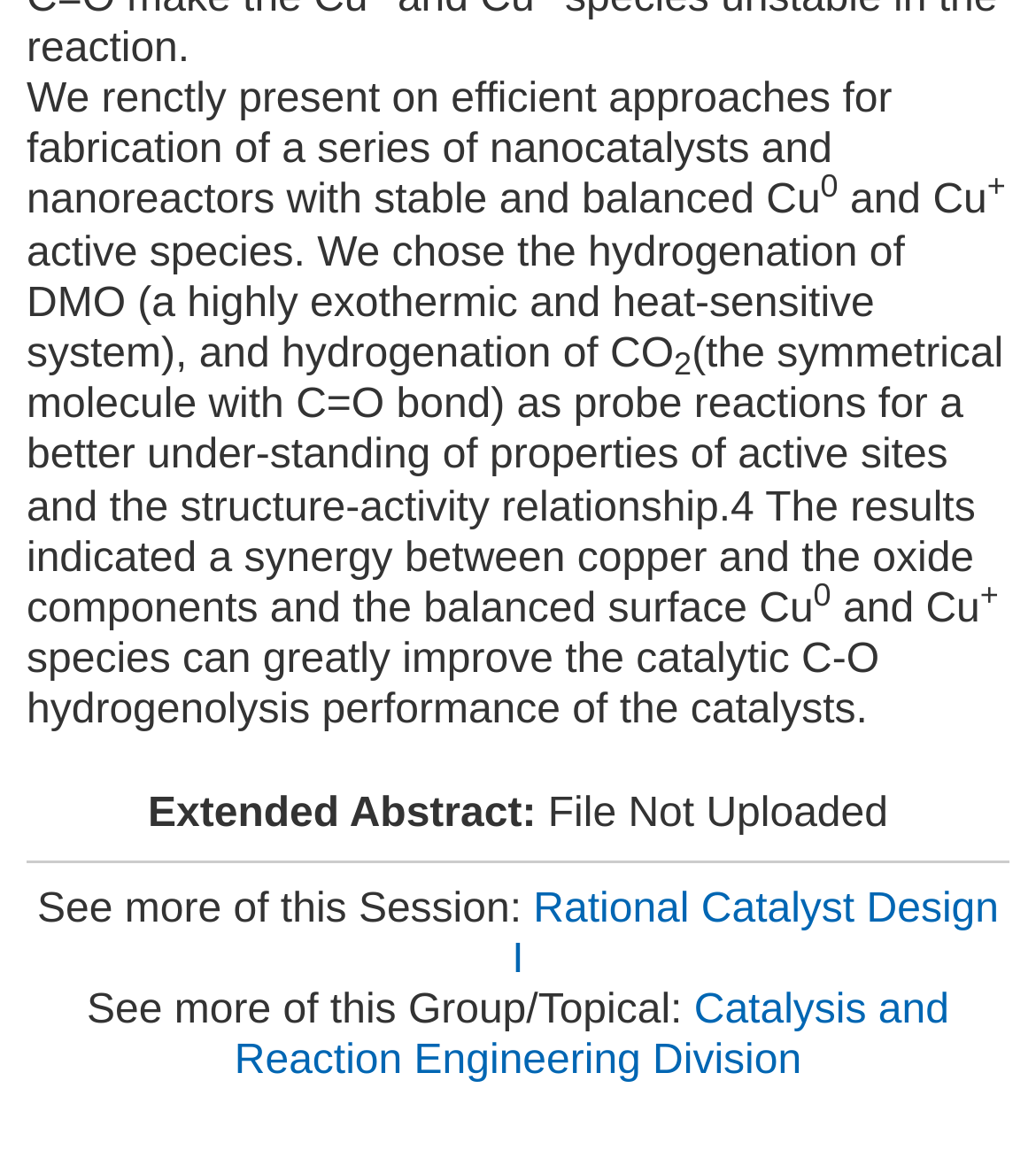What is the topic of the session?
Using the image, provide a concise answer in one word or a short phrase.

Rational Catalyst Design I